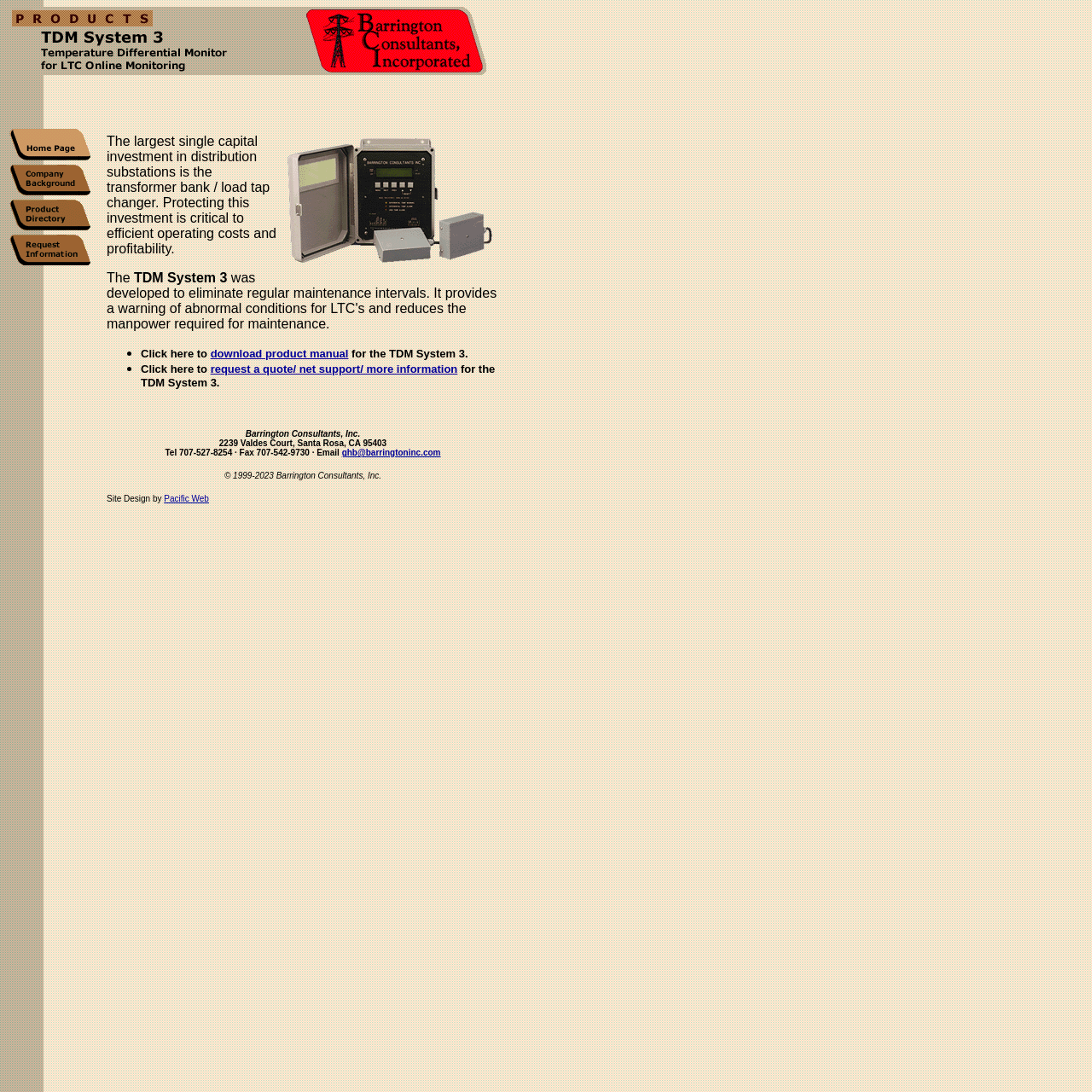What is the company's address?
Answer the question in as much detail as possible.

The webpage provides the company's address, which is 2239 Valdes Court, Santa Rosa, CA 95403, indicating the physical location of Barrington Consultants, Inc.